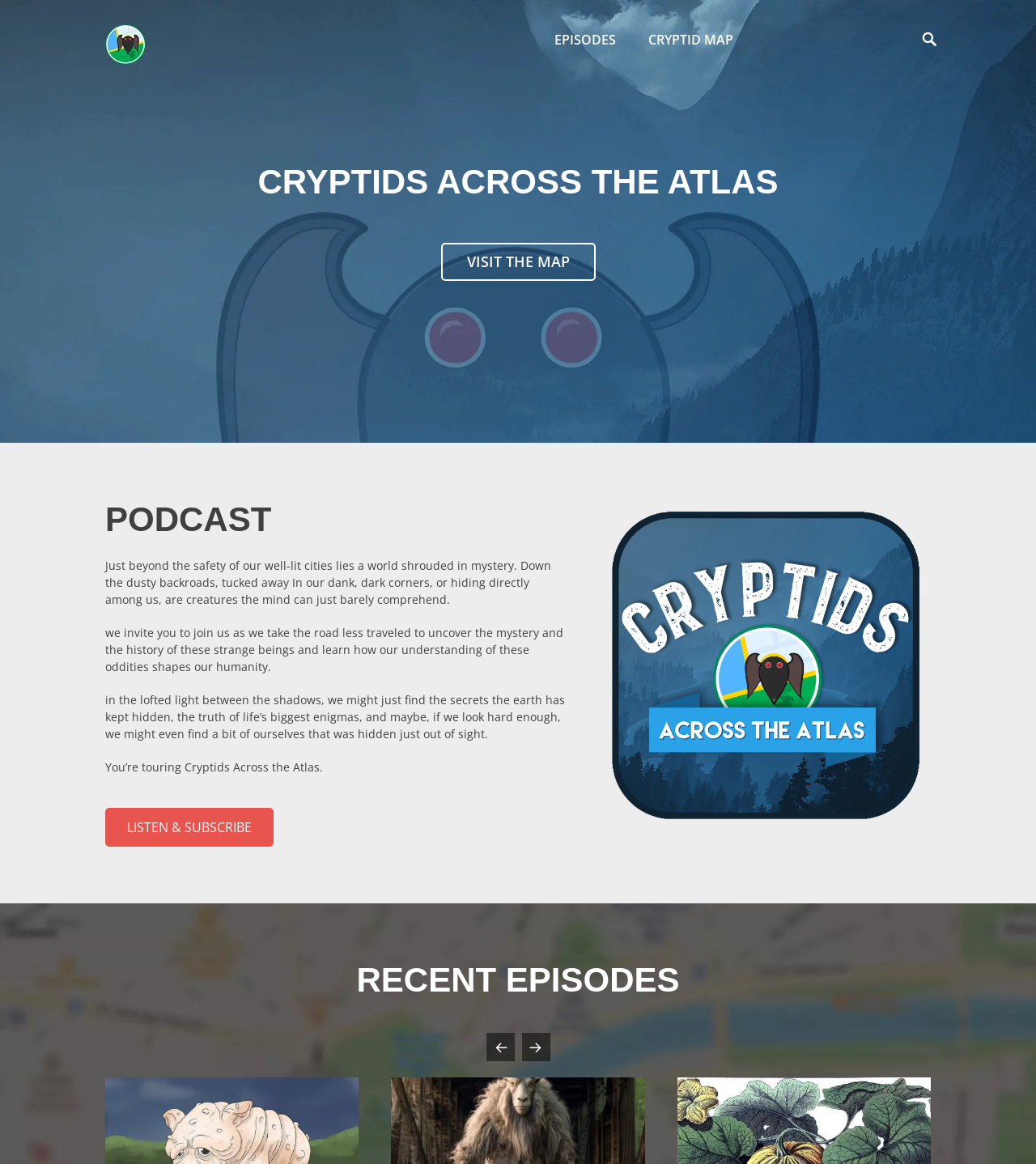Respond to the following question with a brief word or phrase:
What is the name of the podcast?

Cryptid Creatures Podcast